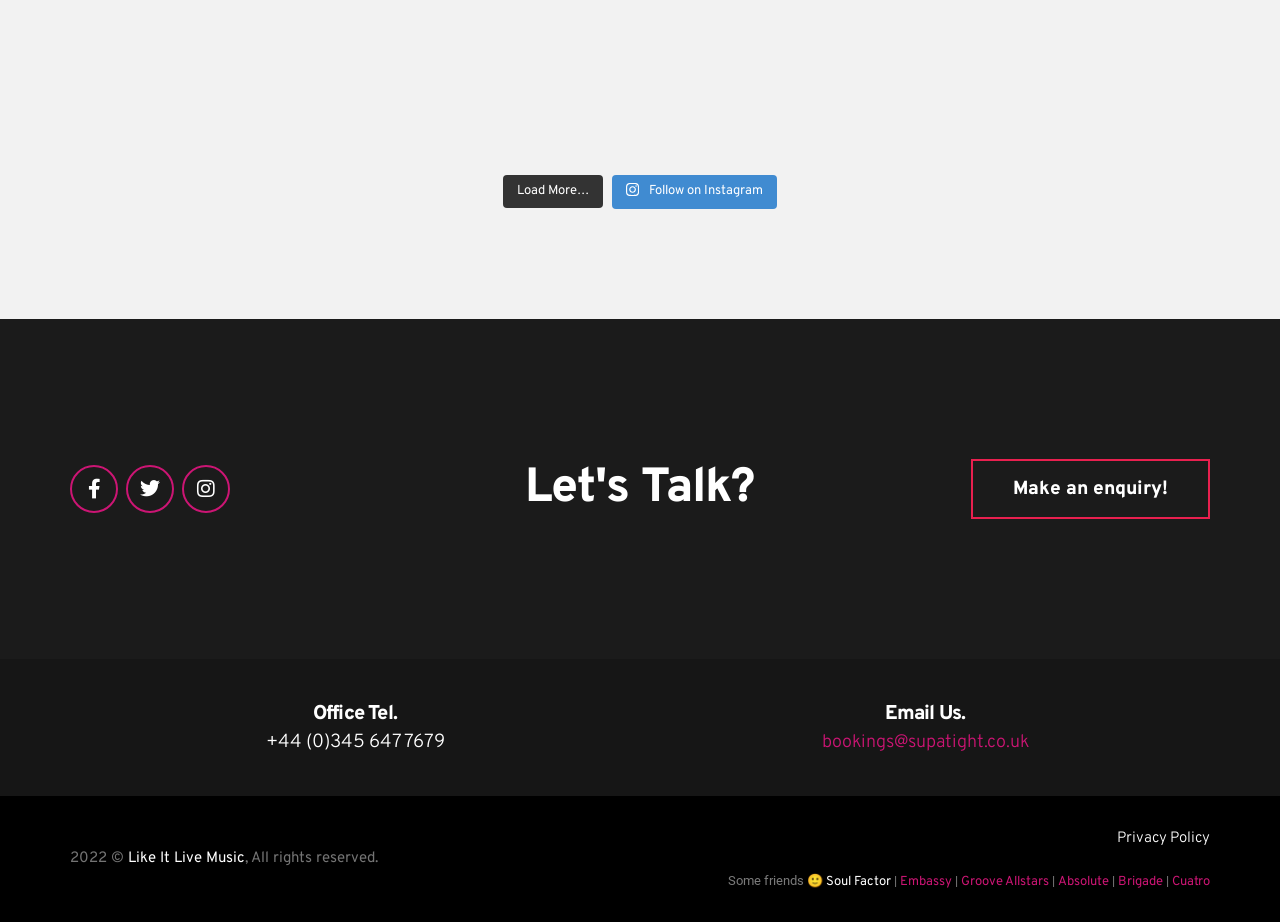Determine the bounding box coordinates of the clickable region to follow the instruction: "Navigate to the Home page".

None